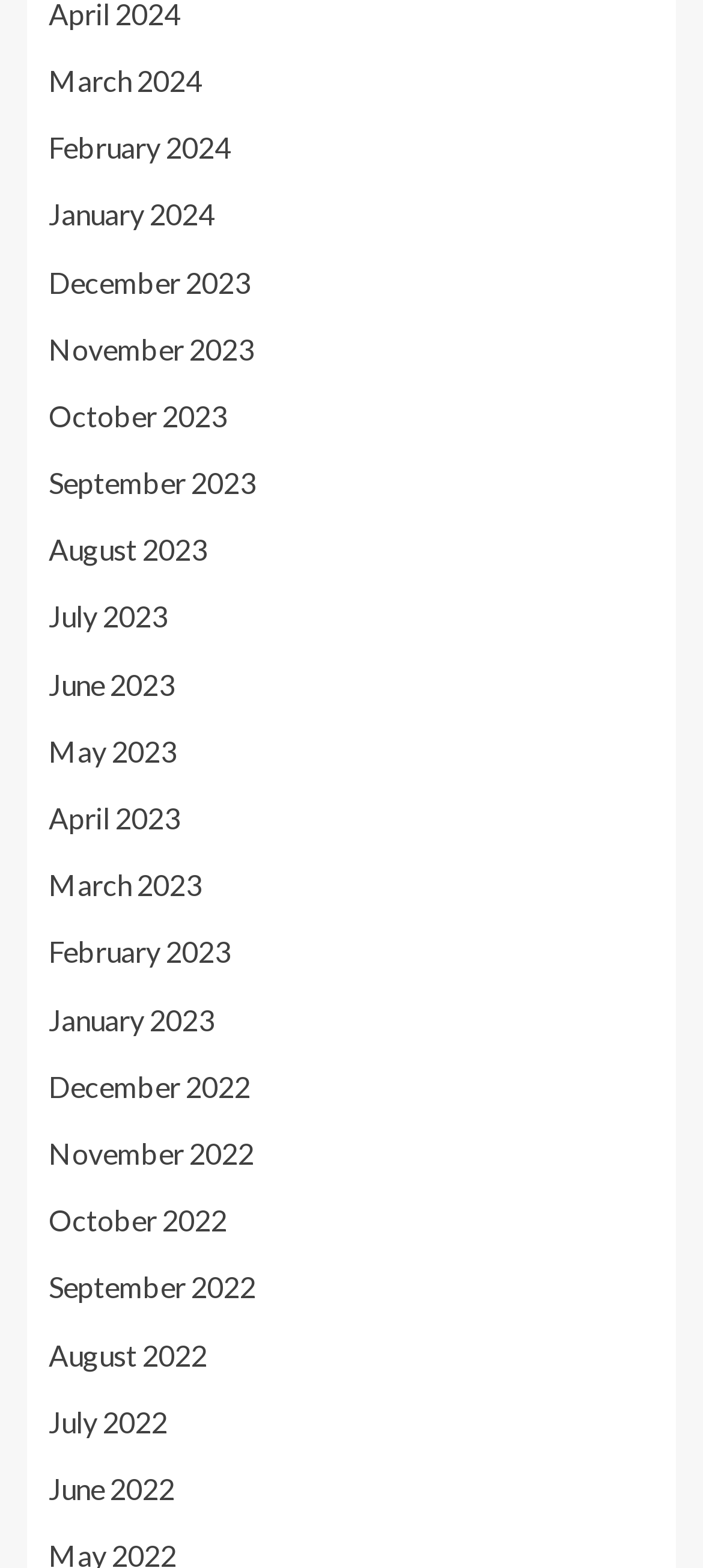What is the vertical position of the link 'June 2023'?
Please craft a detailed and exhaustive response to the question.

By comparing the y1 and y2 coordinates of the link 'June 2023' with the other links, I can determine that it is located above the middle of the webpage.